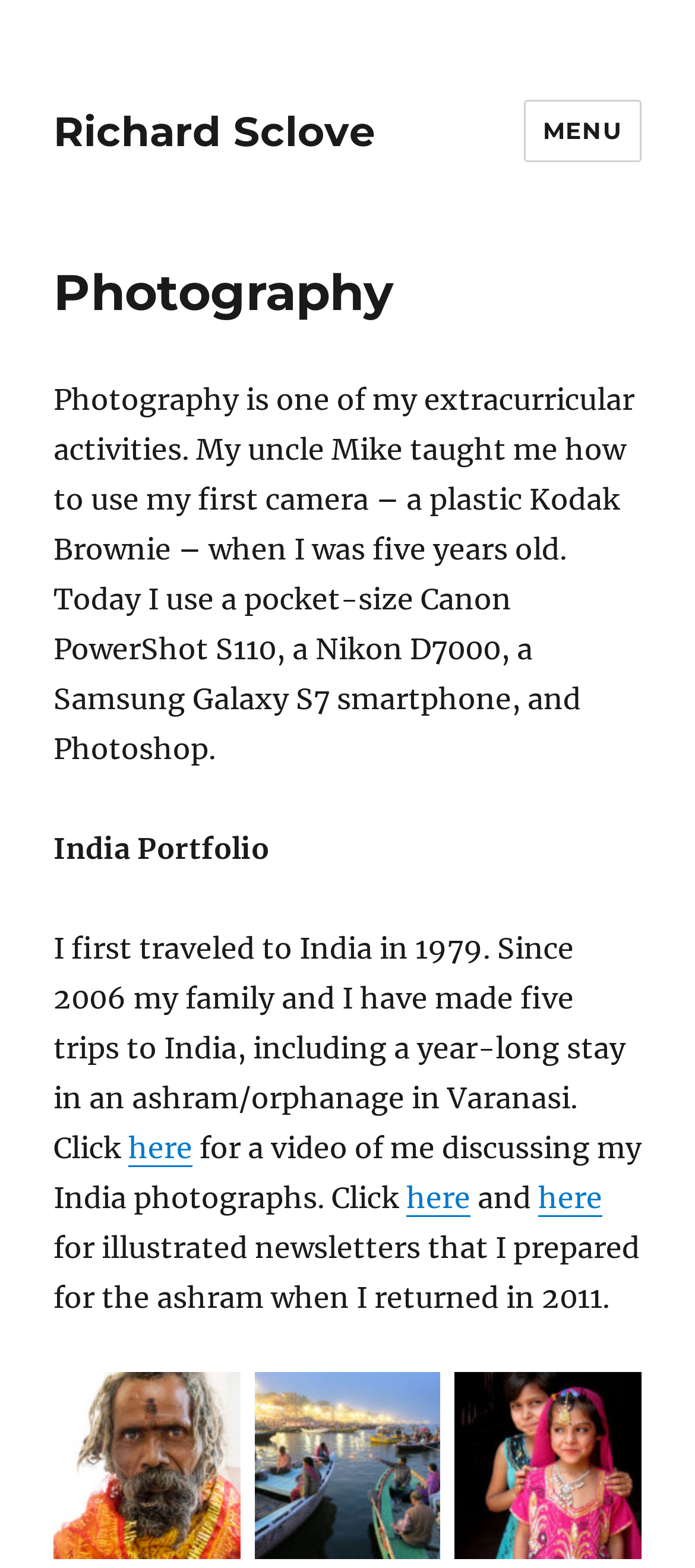Offer a comprehensive description of the webpage’s content and structure.

The webpage is about Richard Sclove's photography. At the top left, there is a link to Richard Sclove's name. On the top right, there is a button labeled "MENU" that controls site navigation and social navigation. 

Below the menu button, there is a header section that spans the entire width of the page. Within this section, there is a heading that reads "Photography" at the top. 

Below the heading, there is a paragraph of text that describes Richard Sclove's experience with photography, starting from his childhood. This text block takes up most of the width of the page. 

Underneath the text block, there are three lines of text. The first line reads "India Portfolio". The second line describes Richard Sclove's trips to India and has a link to a video discussing his India photographs. The third line has two links to illustrated newsletters prepared for the ashram.

Below these lines of text, there are three images arranged horizontally, each with a link. These images are likely part of the India Portfolio.